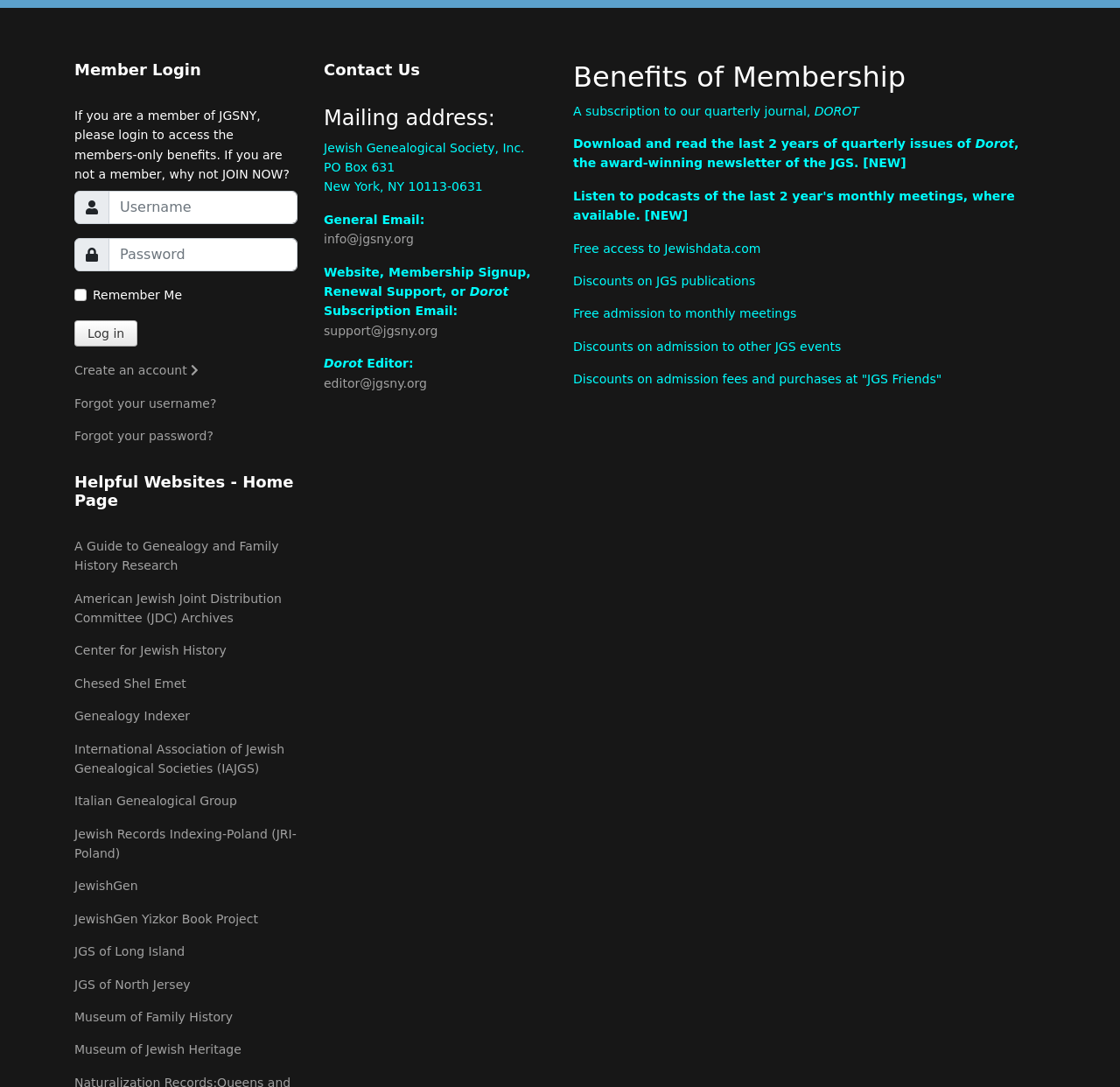Locate the bounding box coordinates of the item that should be clicked to fulfill the instruction: "Contact us via info@jgsny.org".

[0.289, 0.211, 0.488, 0.229]